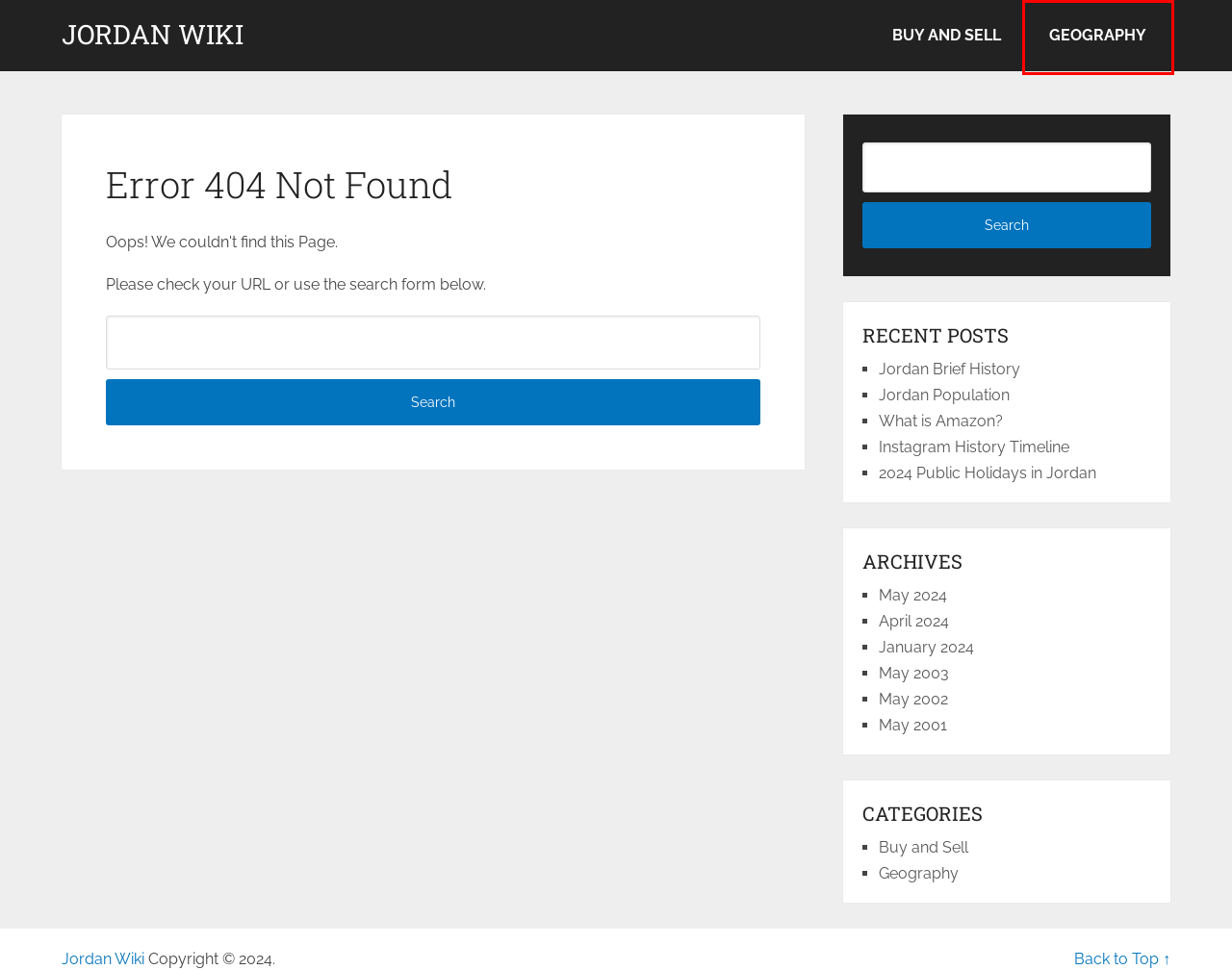Using the screenshot of a webpage with a red bounding box, pick the webpage description that most accurately represents the new webpage after the element inside the red box is clicked. Here are the candidates:
A. Geography – Jordan Wiki
B. May 2001 – Jordan Wiki
C. 2024 Public Holidays in Jordan – Jordan Wiki
D. April 2024 – Jordan Wiki
E. What is Amazon? – Jordan Wiki
F. Instagram History Timeline – Jordan Wiki
G. January 2024 – Jordan Wiki
H. May 2003 – Jordan Wiki

A